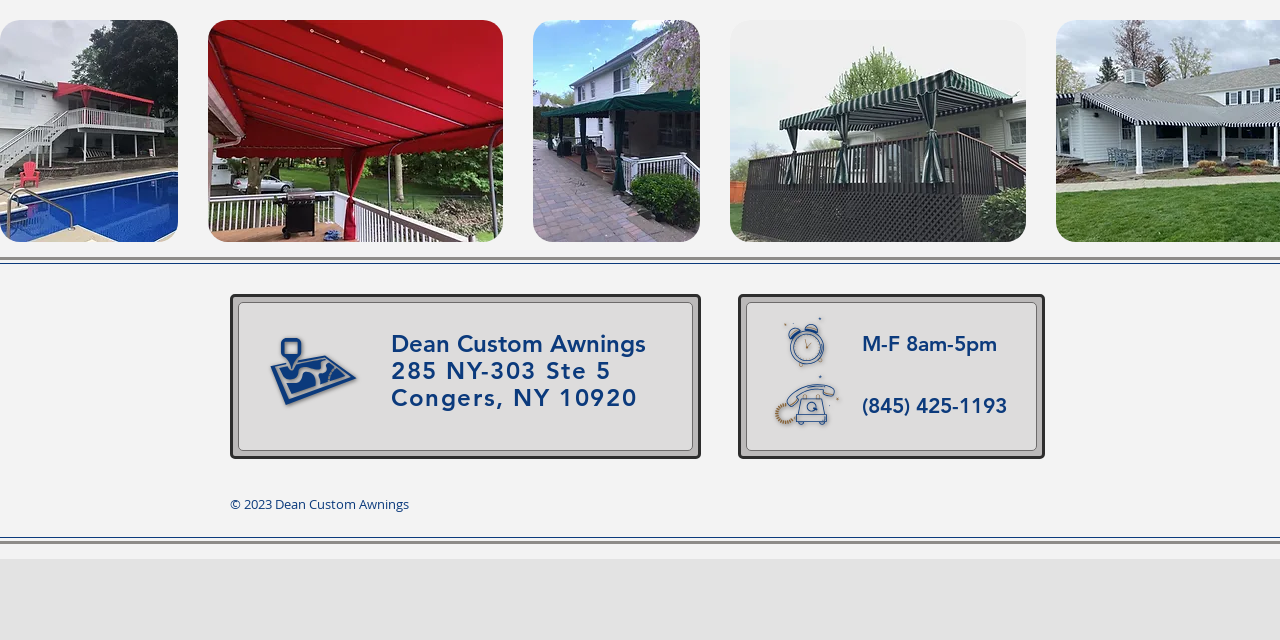Using the element description: "contact us", determine the bounding box coordinates. The coordinates should be in the format [left, top, right, bottom], with values between 0 and 1.

None